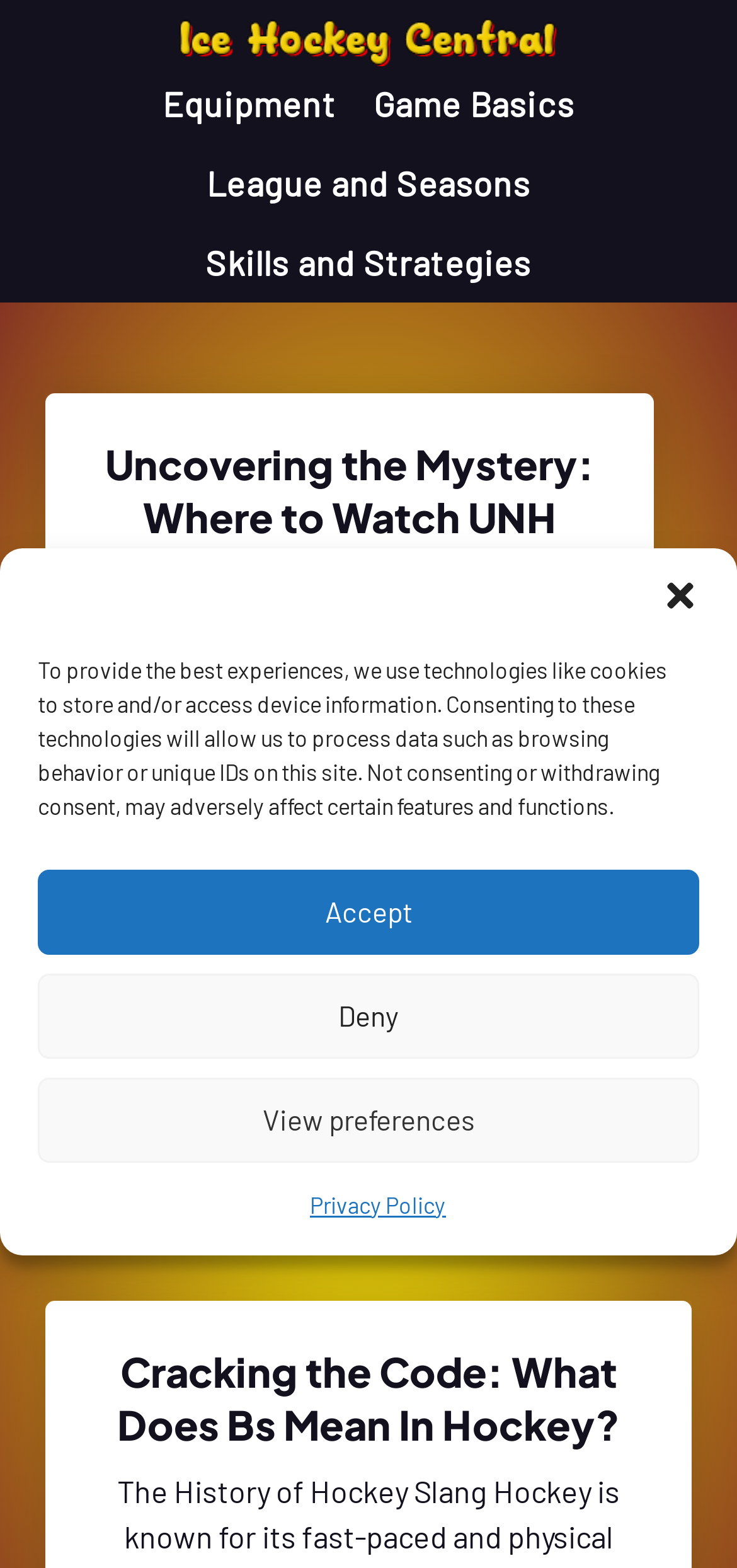Determine the bounding box coordinates of the section I need to click to execute the following instruction: "Read 'Uncovering the Mystery: Where to Watch UNH Hockey Tonight'". Provide the coordinates as four float numbers between 0 and 1, i.e., [left, top, right, bottom].

[0.123, 0.28, 0.826, 0.38]